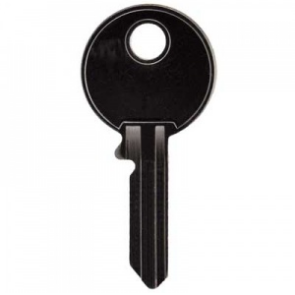Give a concise answer of one word or phrase to the question: 
What is the purpose of the key?

Accessing and securing Bailey vehicles